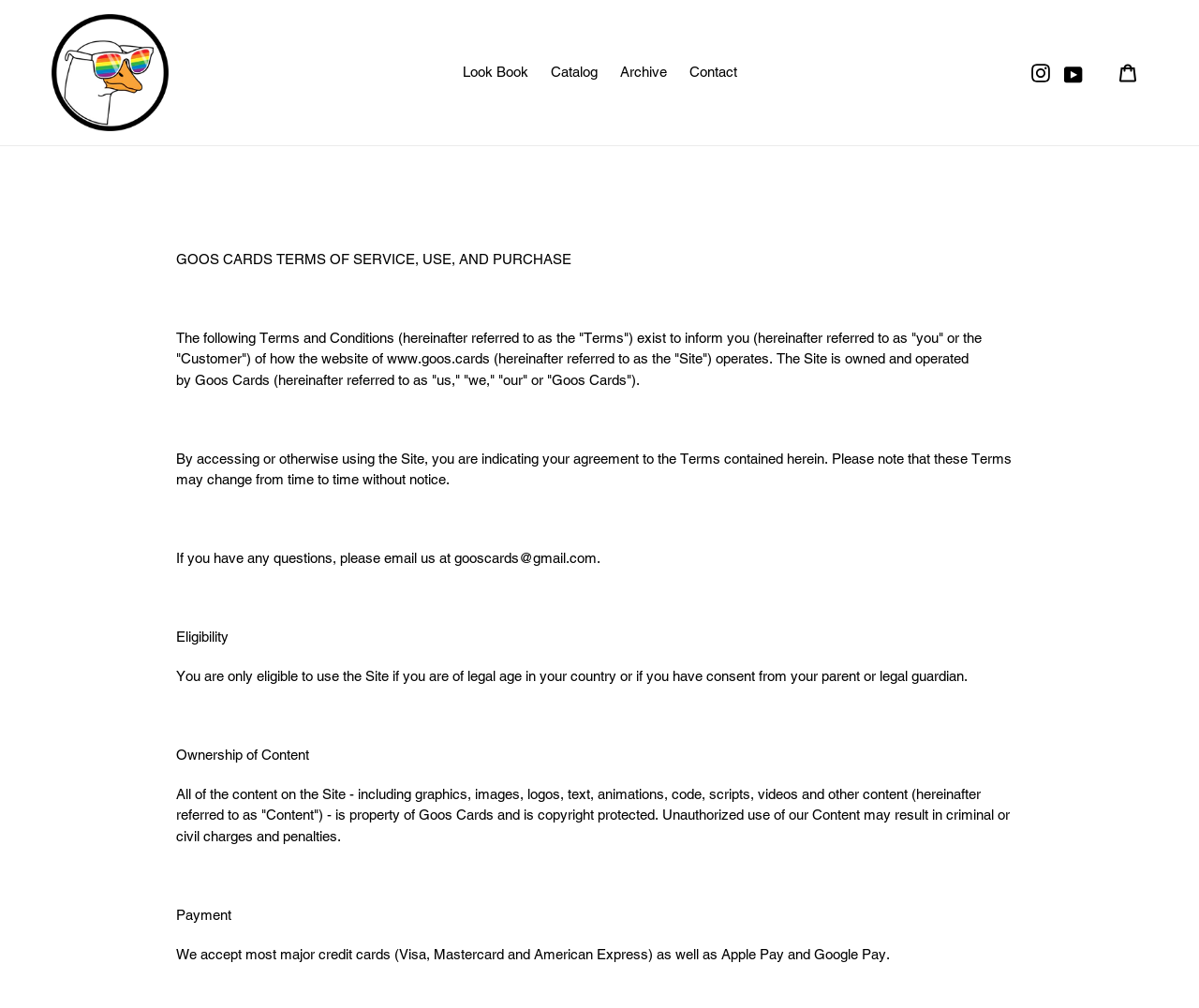Please determine the bounding box coordinates for the element that should be clicked to follow these instructions: "Visit the Howtos category".

None